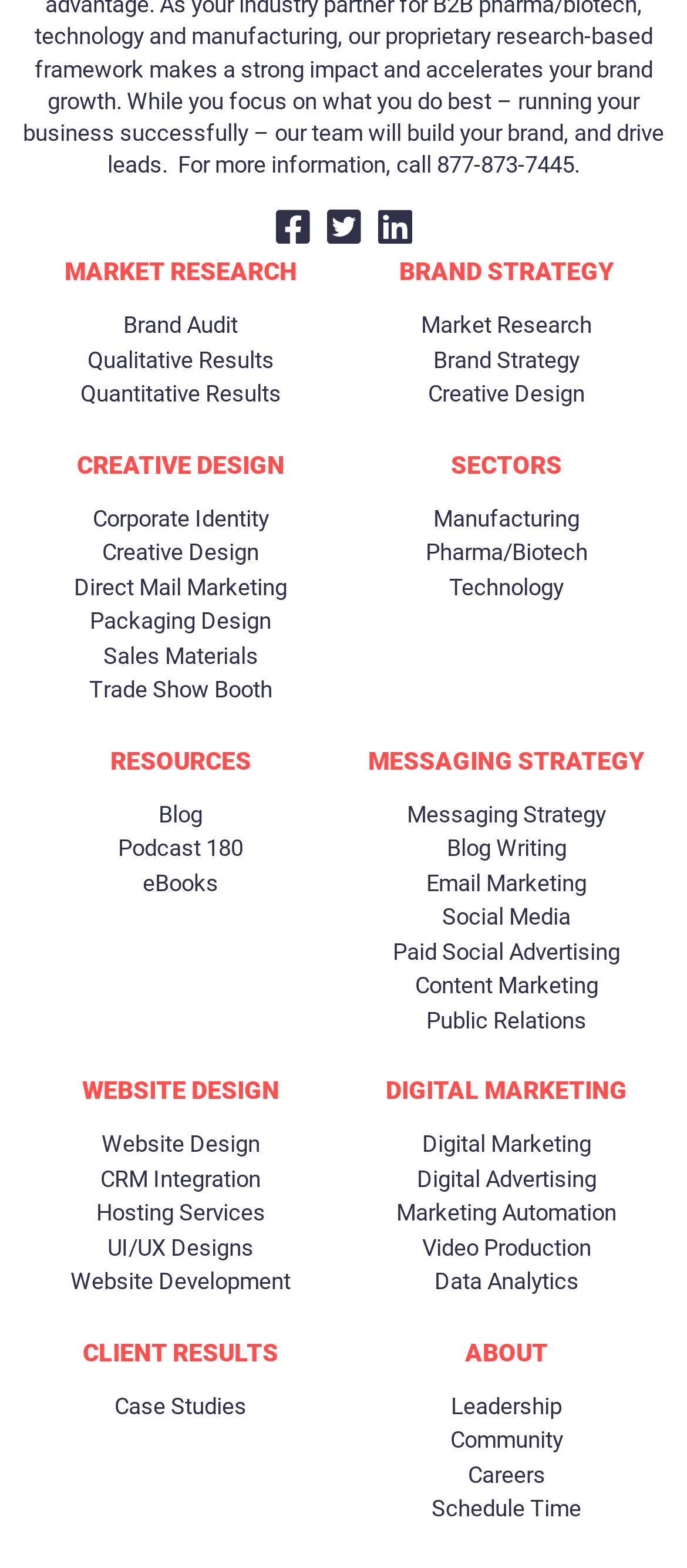Please predict the bounding box coordinates of the element's region where a click is necessary to complete the following instruction: "View Creative Design". The coordinates should be represented by four float numbers between 0 and 1, i.e., [left, top, right, bottom].

[0.623, 0.241, 0.851, 0.263]